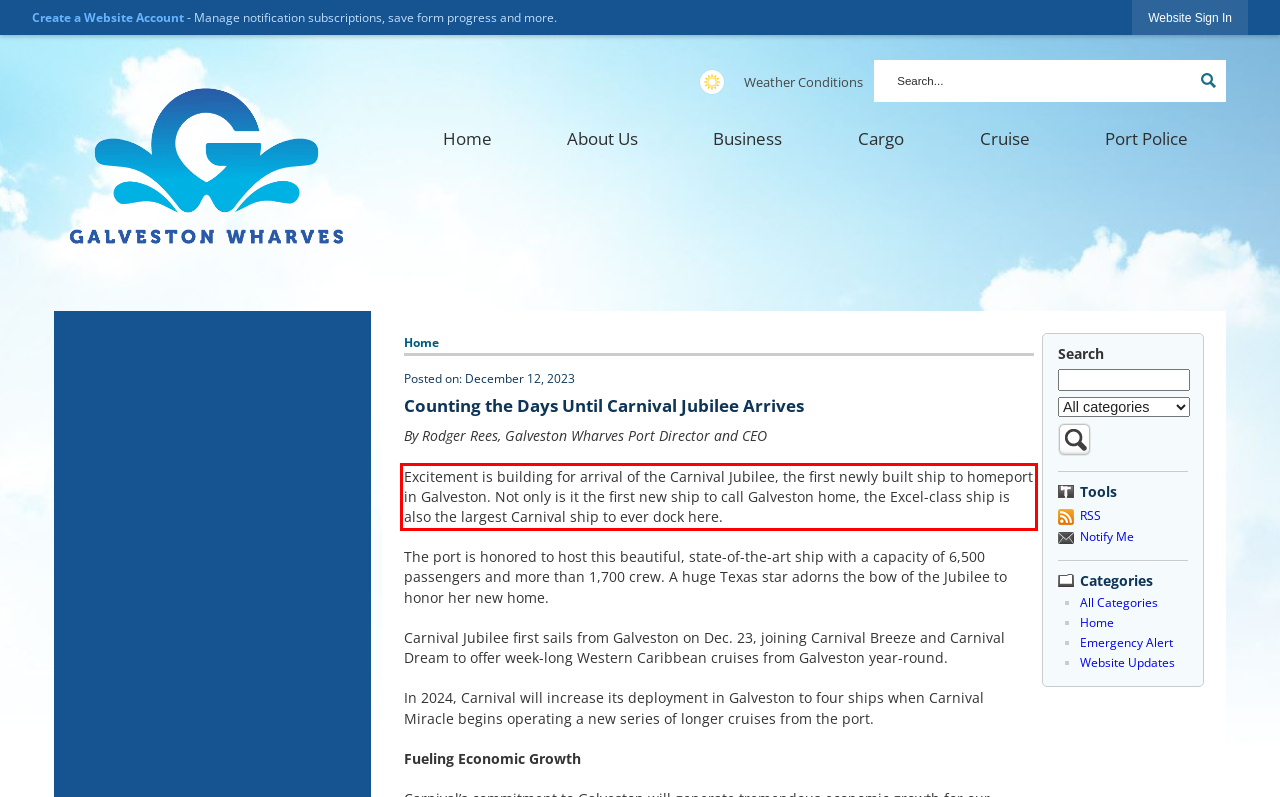Please look at the screenshot provided and find the red bounding box. Extract the text content contained within this bounding box.

Excitement is building for arrival of the Carnival Jubilee, the first newly built ship to homeport in Galveston. Not only is it the first new ship to call Galveston home, the Excel-class ship is also the largest Carnival ship to ever dock here.